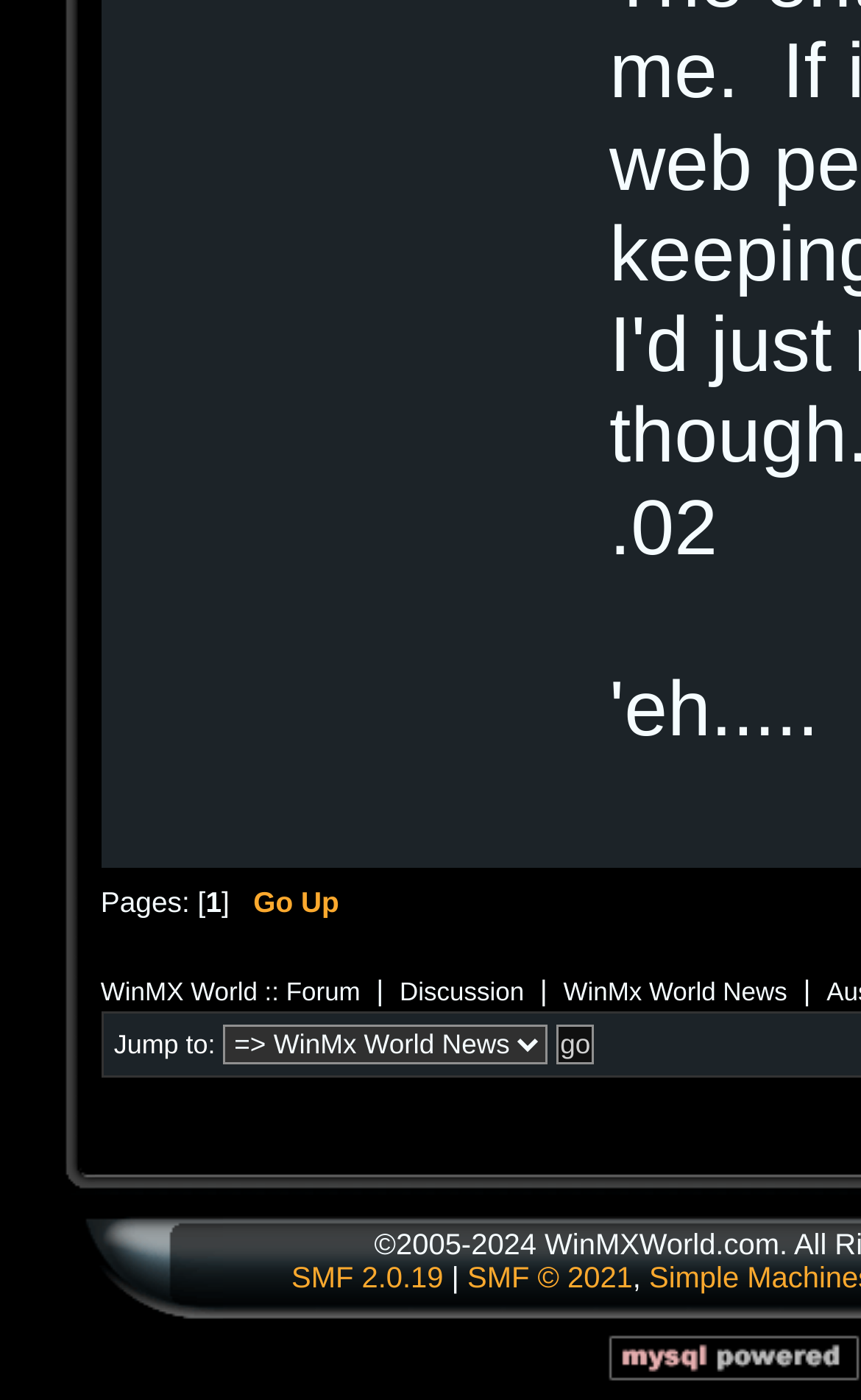What is the version of SMF mentioned on the webpage?
Based on the visual, give a brief answer using one word or a short phrase.

2.0.19